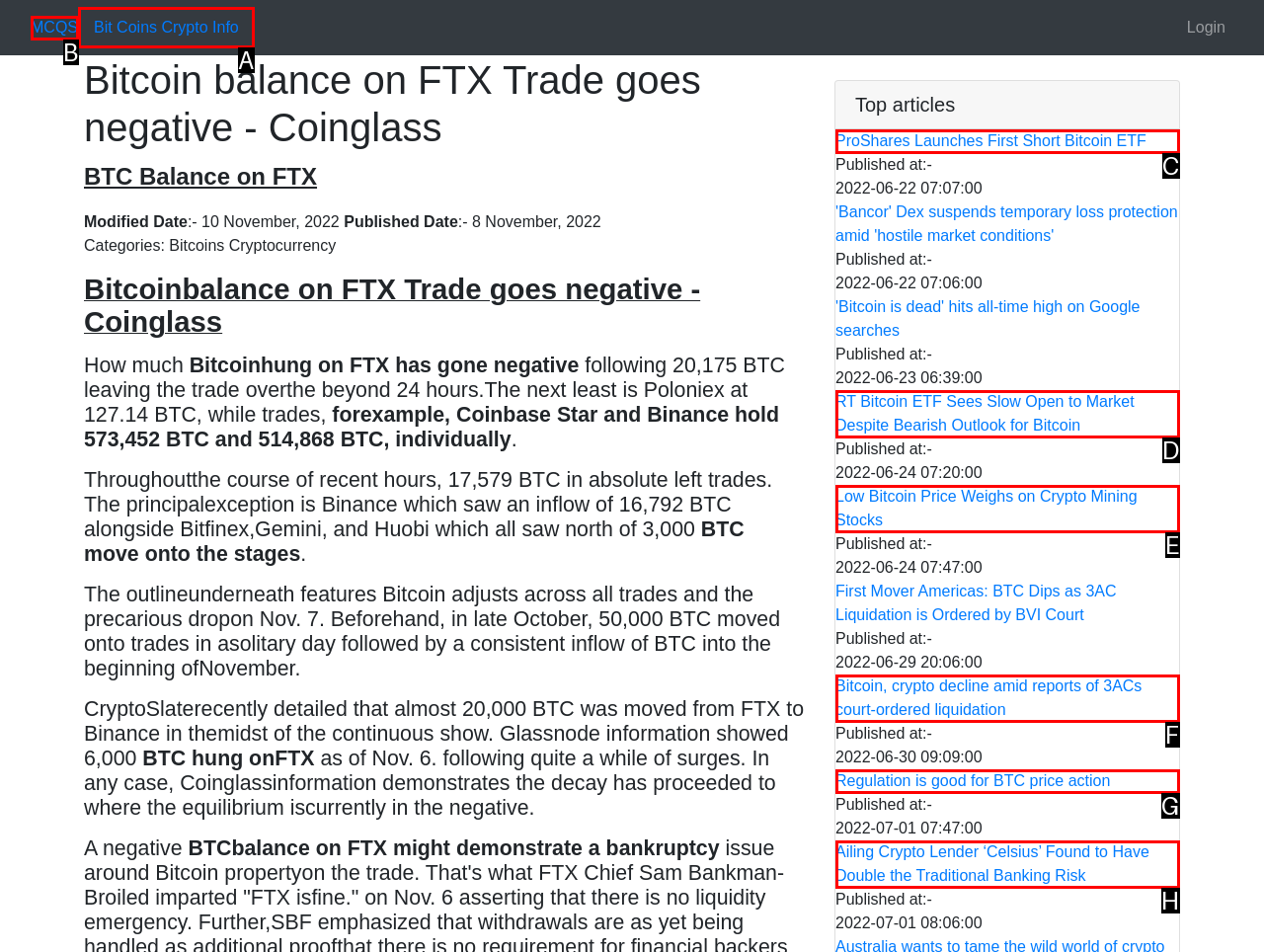Identify the correct UI element to click to achieve the task: Explore 'Bit Coins Crypto Info'.
Answer with the letter of the appropriate option from the choices given.

A